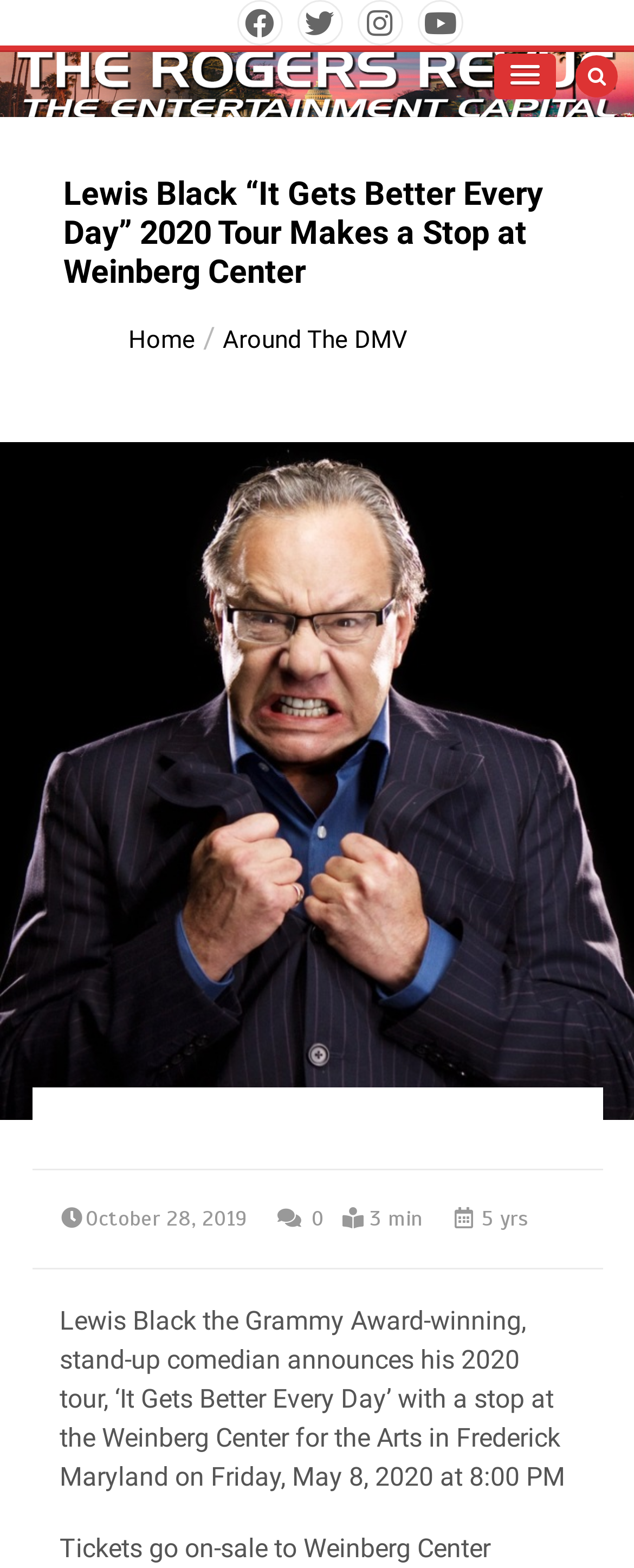Specify the bounding box coordinates (top-left x, top-left y, bottom-right x, bottom-right y) of the UI element in the screenshot that matches this description: Home

[0.203, 0.207, 0.308, 0.226]